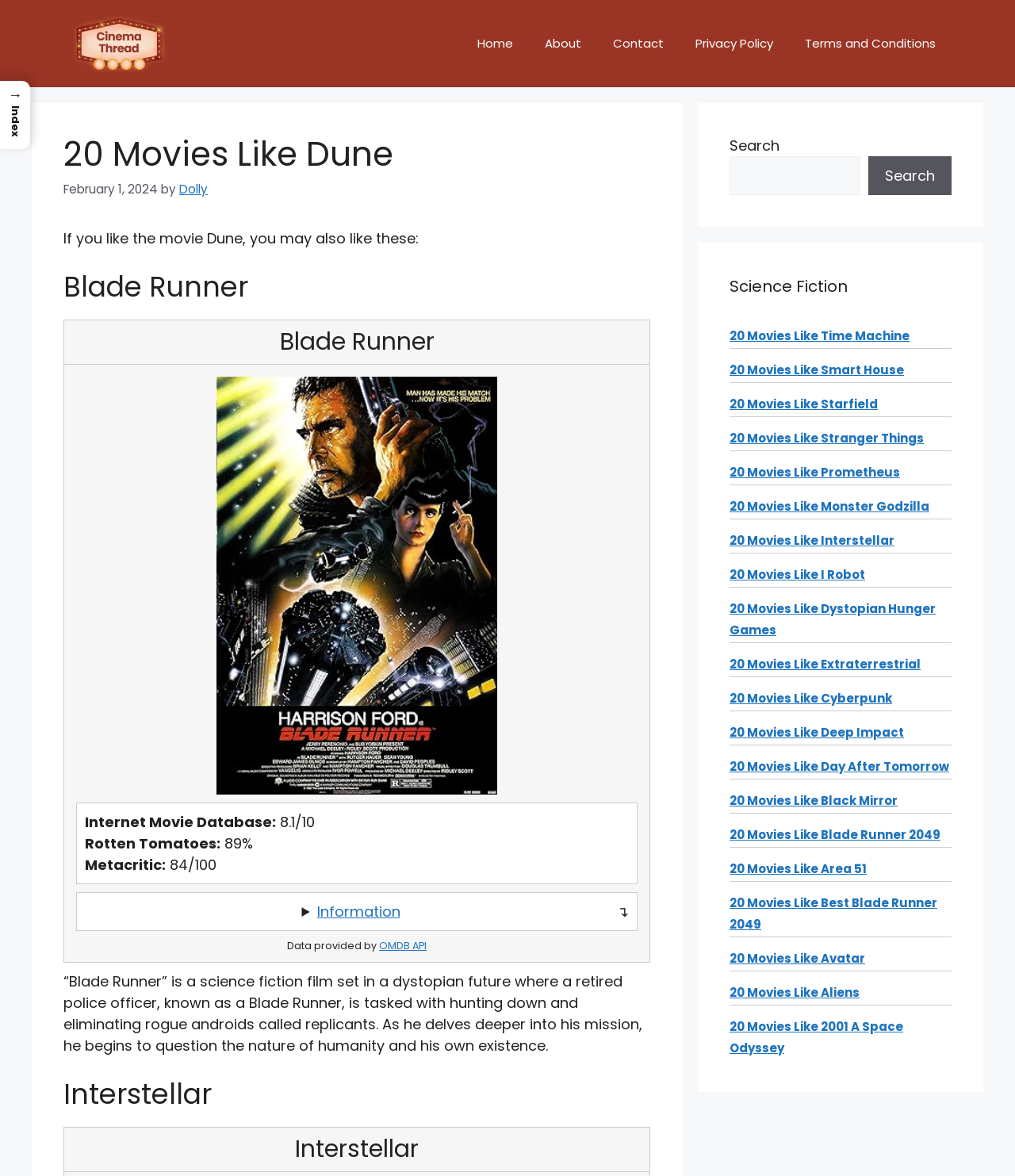Please give a short response to the question using one word or a phrase:
How many movies are listed in the 'Science Fiction' section?

20